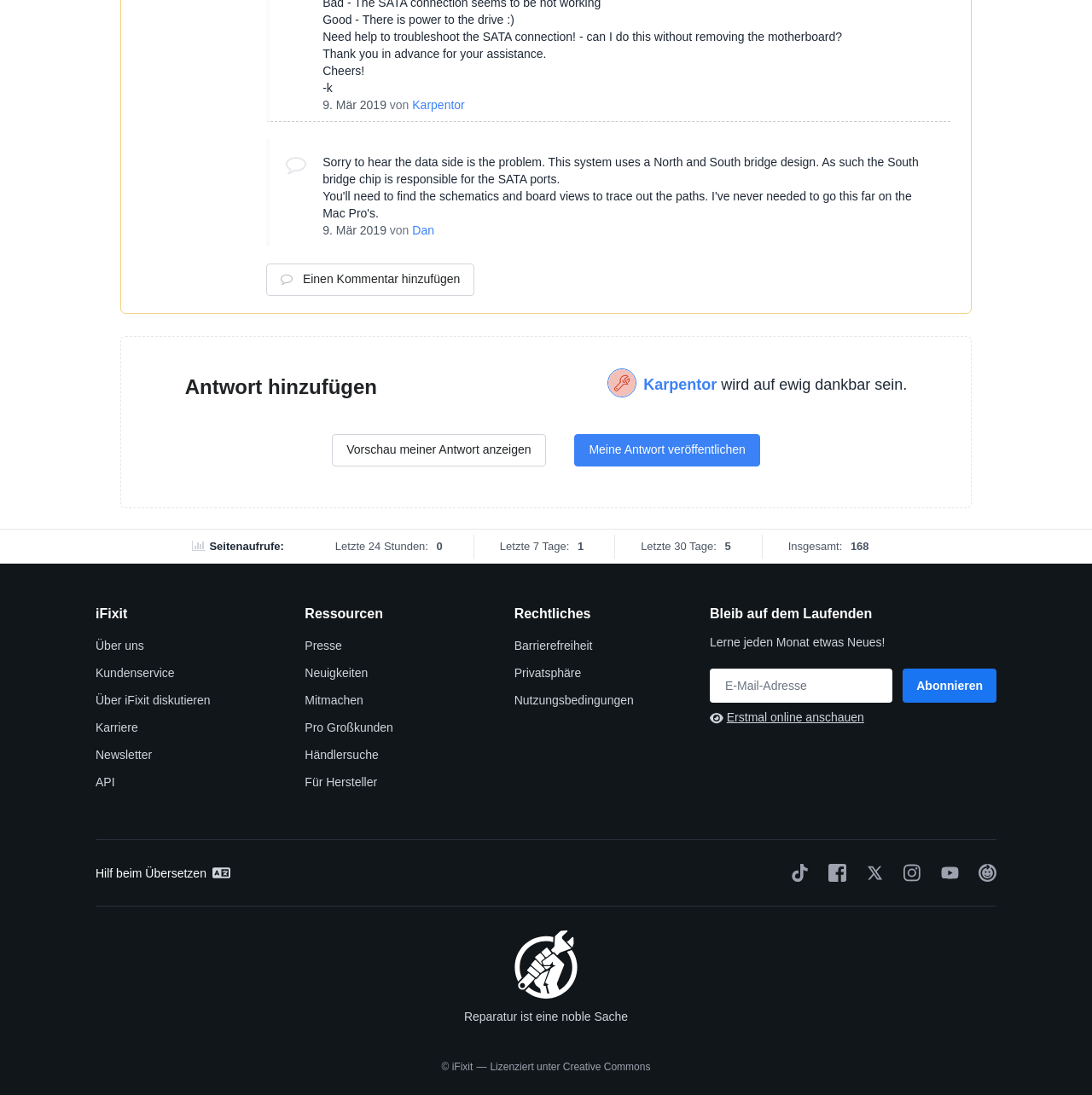Given the description "aria-label="Twitter"", determine the bounding box of the corresponding UI element.

[0.788, 0.789, 0.809, 0.805]